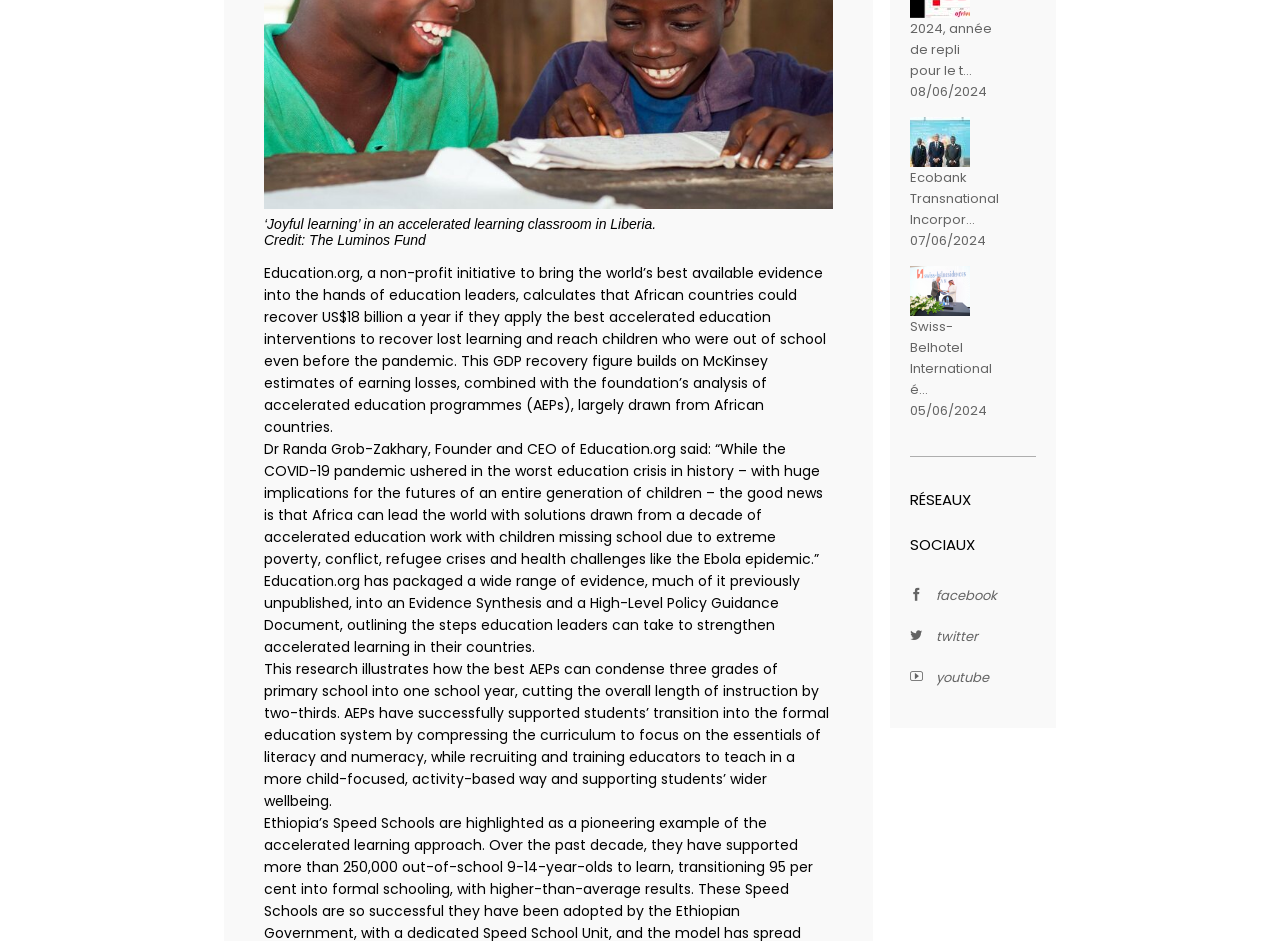What is the topic of the webpage?
Please provide a single word or phrase based on the screenshot.

Education